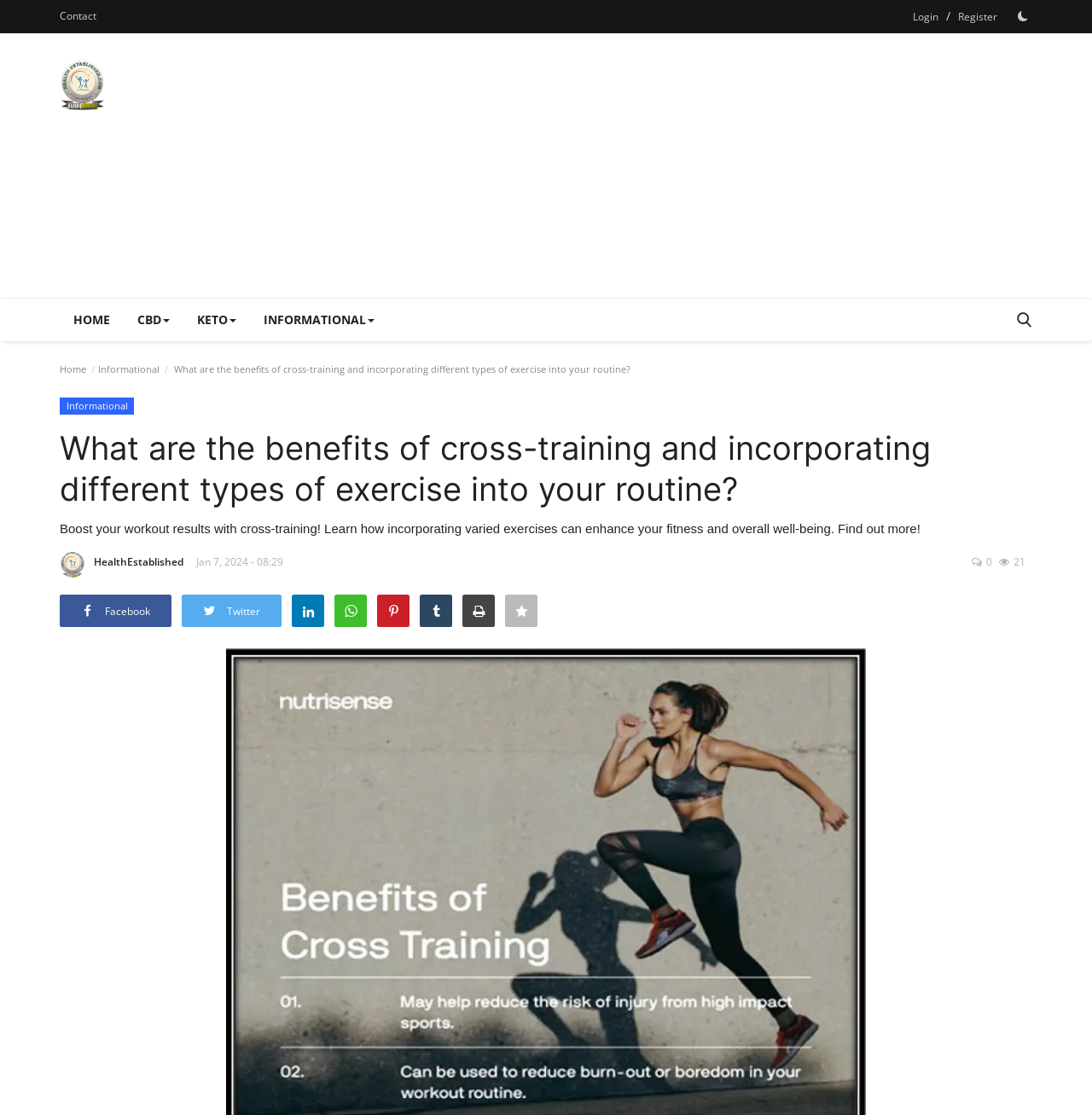Answer the question using only one word or a concise phrase: What type of exercise is being promoted?

Cross-training